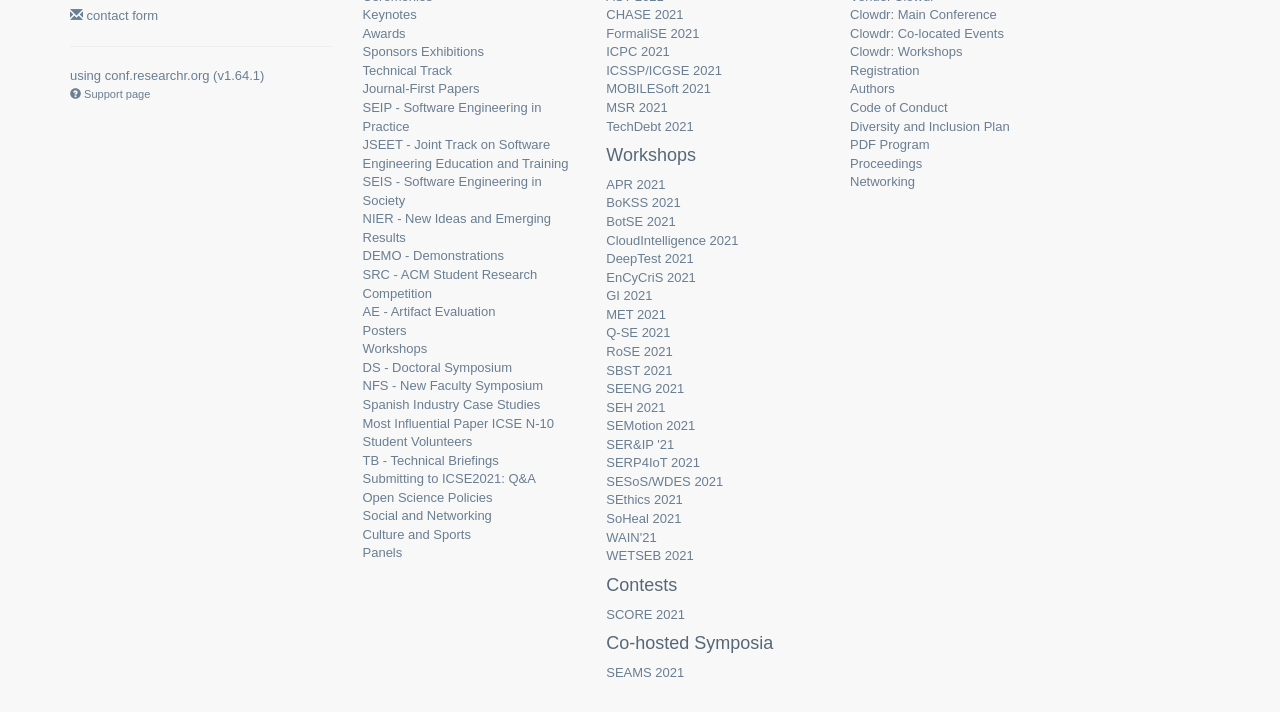Please mark the clickable region by giving the bounding box coordinates needed to complete this instruction: "Contact us through the contact form".

[0.055, 0.012, 0.124, 0.033]